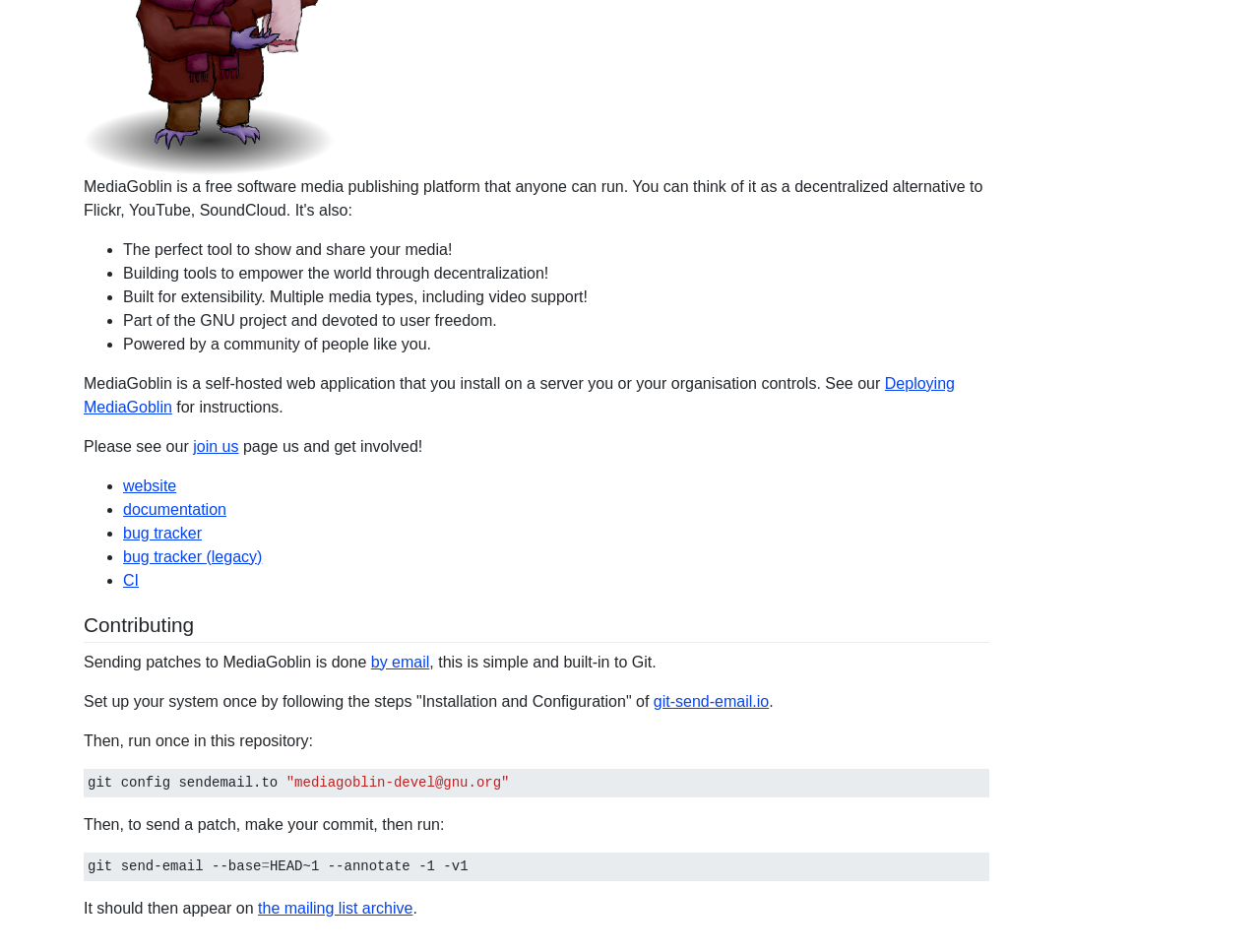From the screenshot, find the bounding box of the UI element matching this description: "bug tracker (legacy)". Supply the bounding box coordinates in the form [left, top, right, bottom], each a float between 0 and 1.

[0.098, 0.576, 0.208, 0.593]